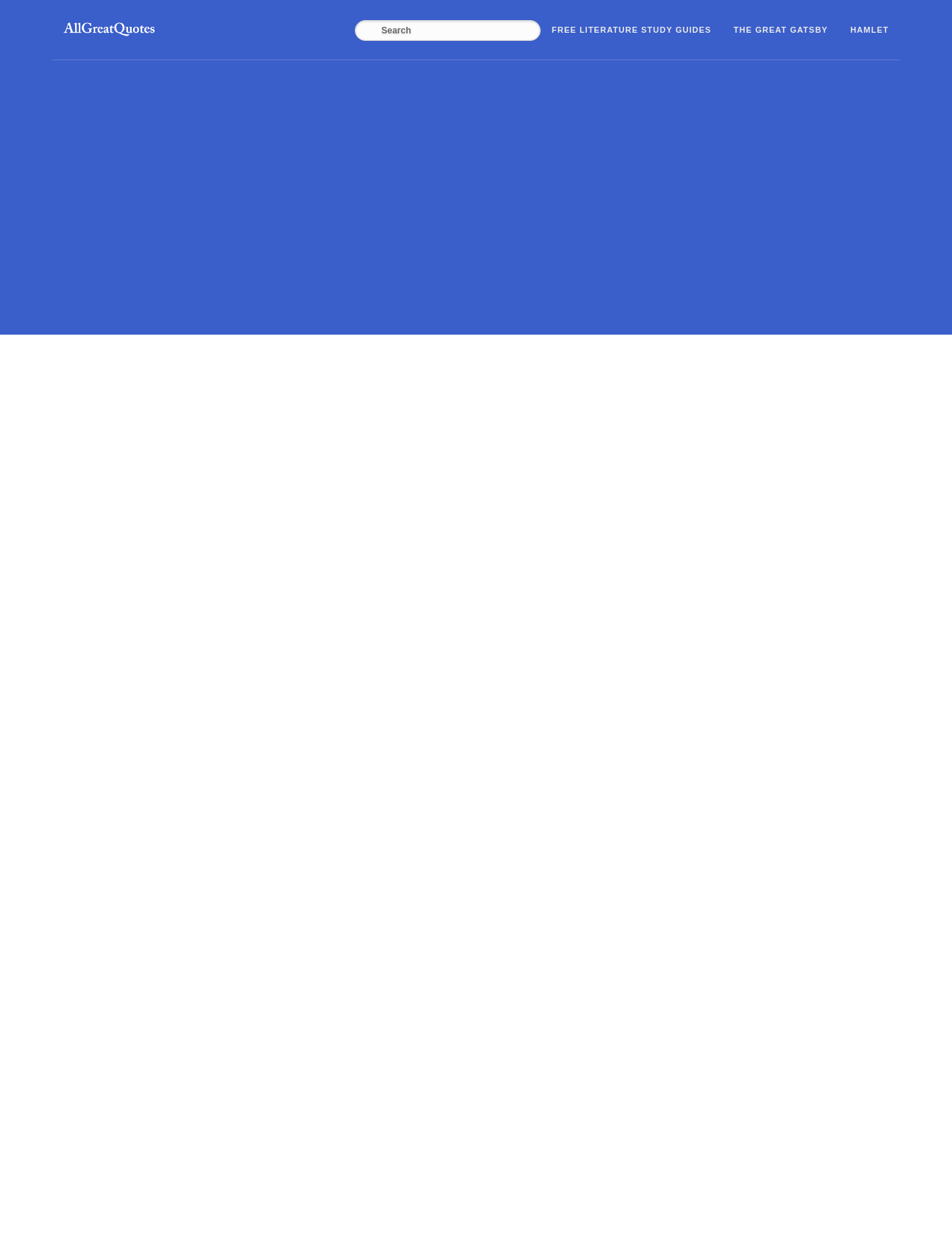Can you show the bounding box coordinates of the region to click on to complete the task described in the instruction: "View Hamlet quotes"?

[0.771, 0.0, 0.87, 0.047]